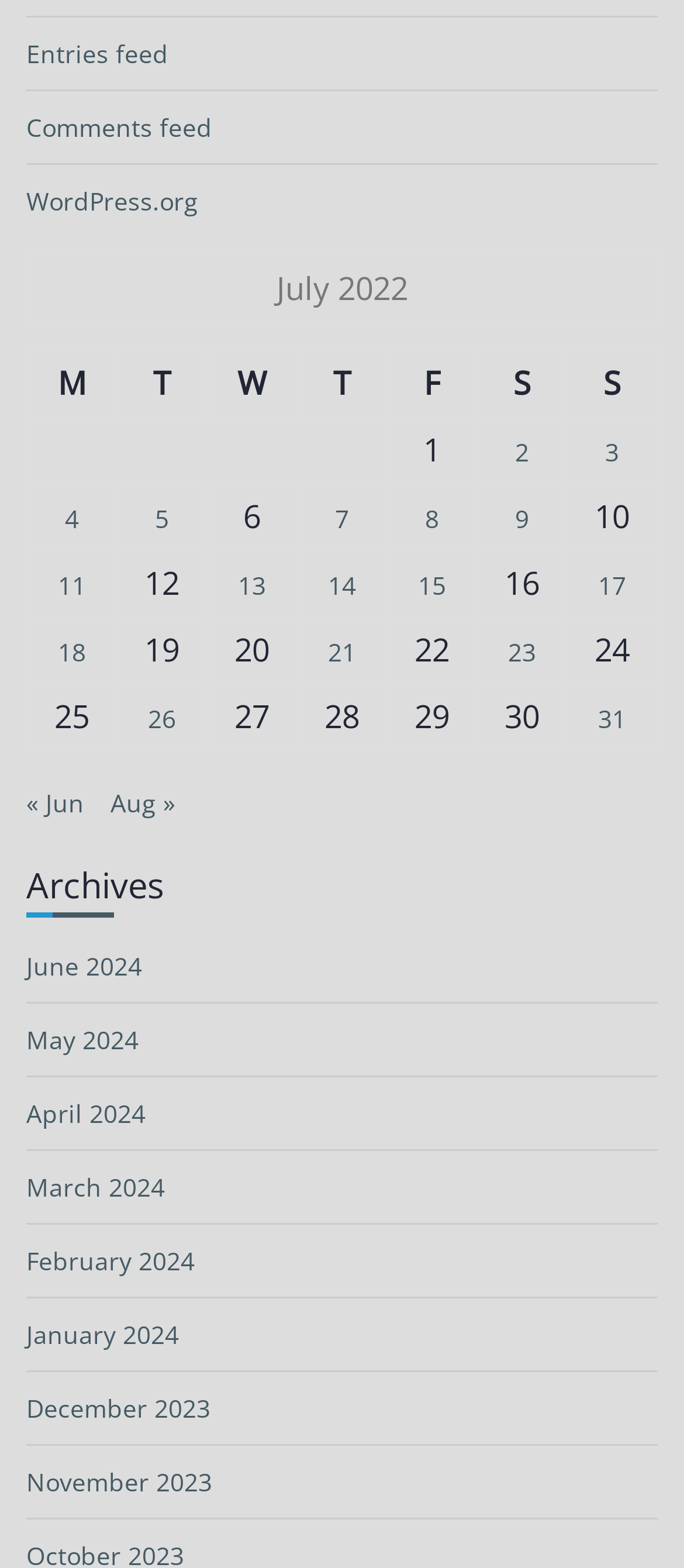Please locate the bounding box coordinates of the element that should be clicked to complete the given instruction: "Go to previous month".

[0.038, 0.501, 0.123, 0.522]